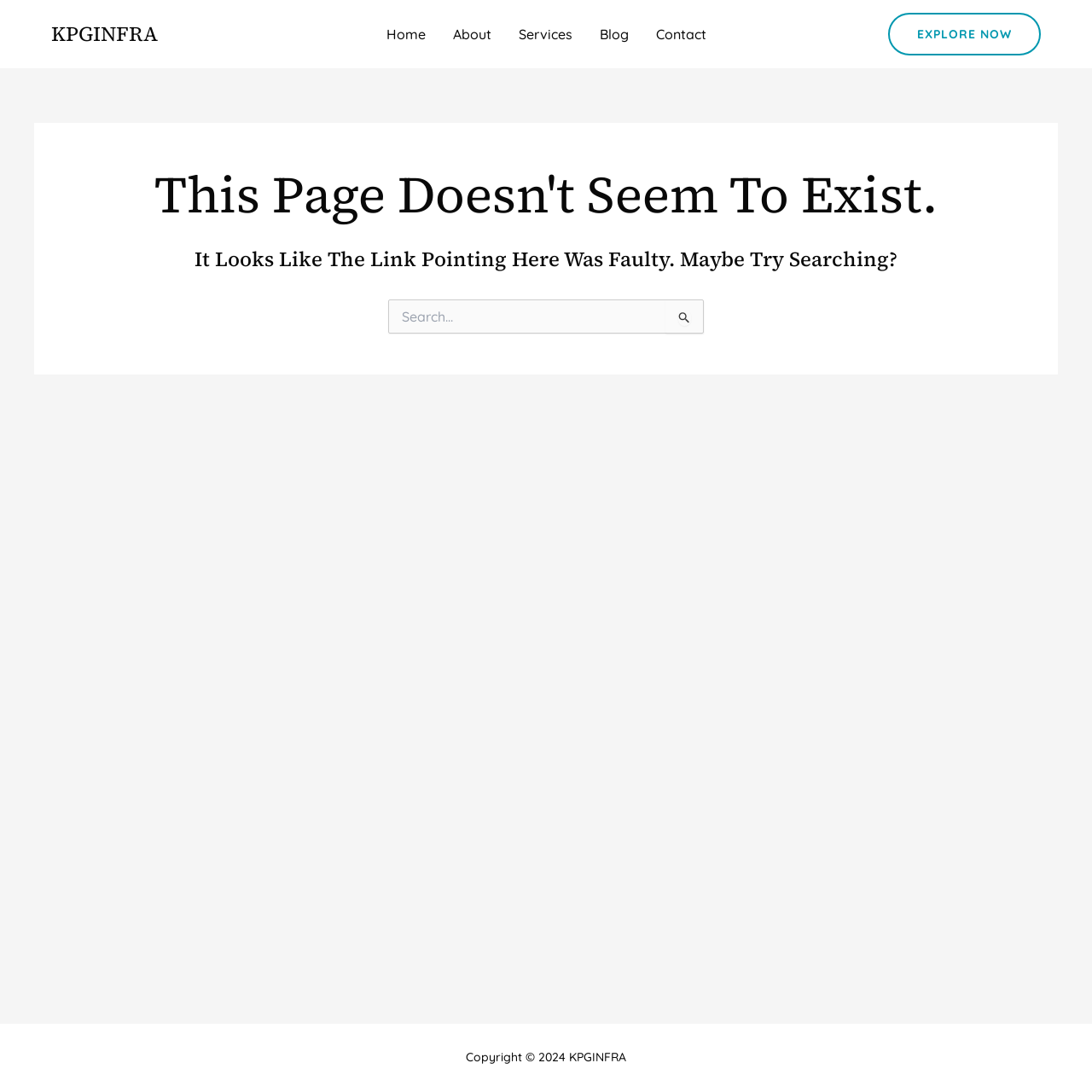Please respond in a single word or phrase: 
What is the main navigation menu?

Home, About, Services, Blog, Contact